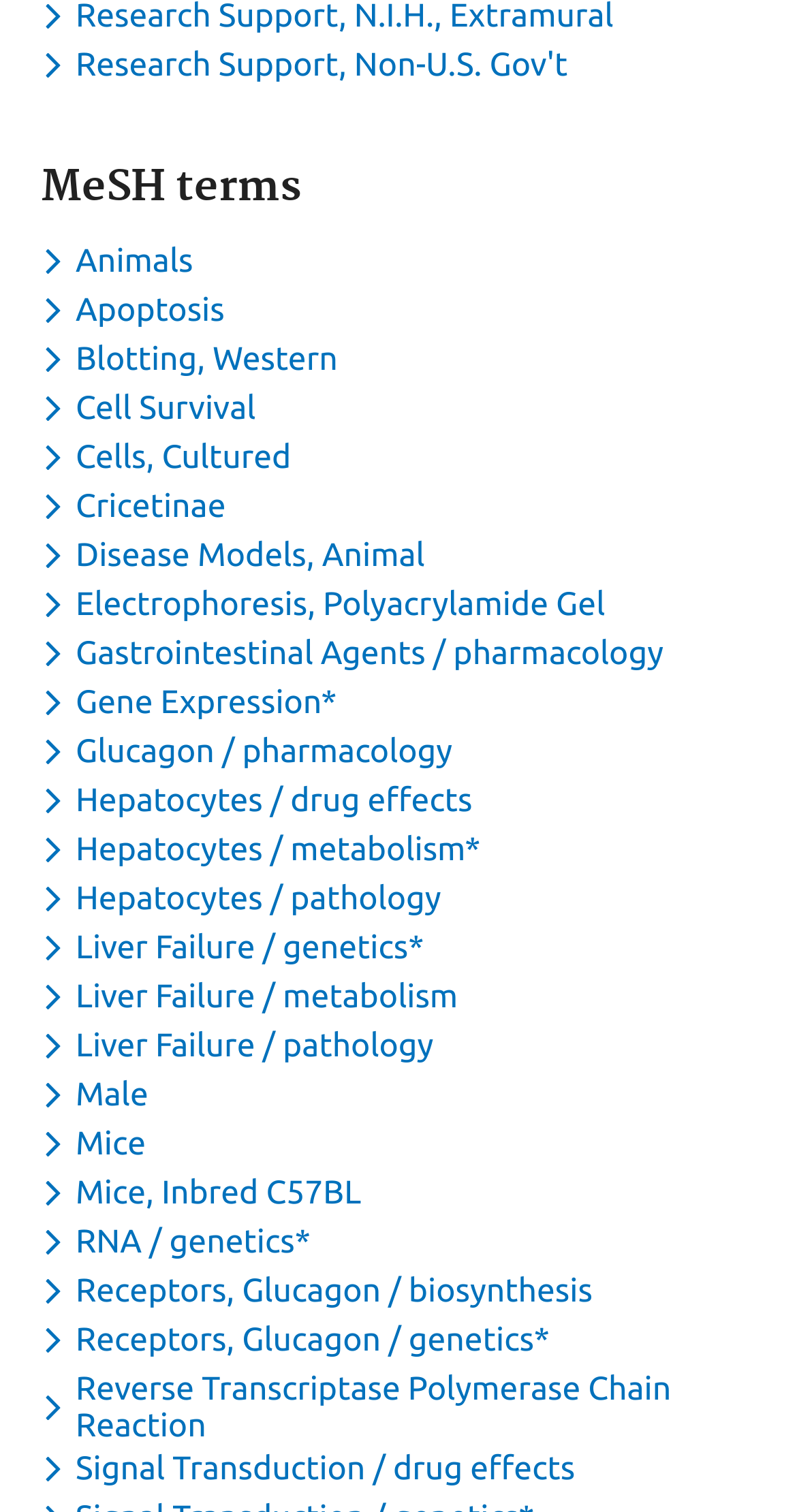Examine the image and give a thorough answer to the following question:
What is the last MeSH term?

I looked at the last button with the label 'Toggle dropdown menu for keyword...' and found that it corresponds to the MeSH term 'Reverse Transcriptase Polymerase Chain Reaction'.